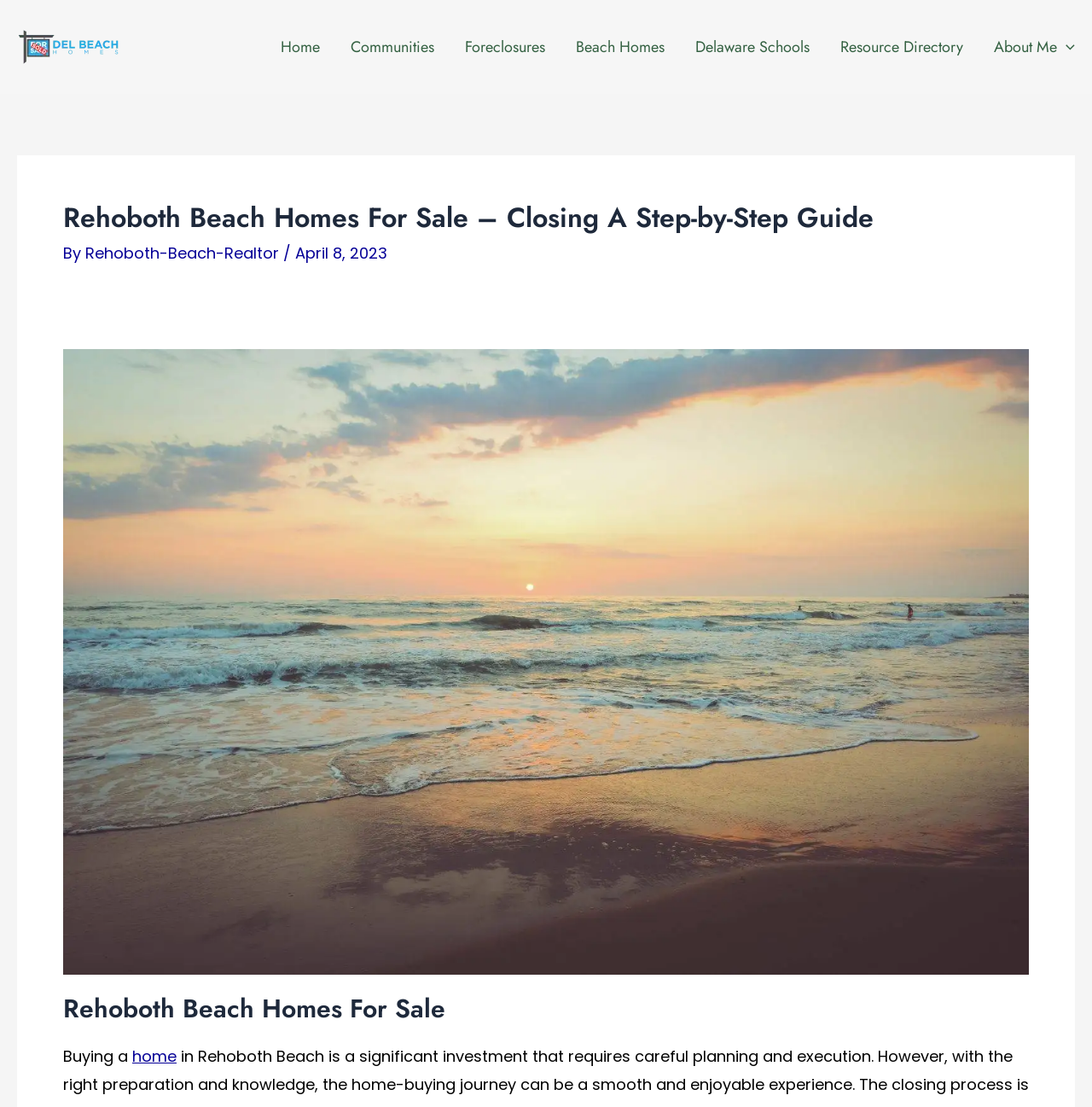Please identify the bounding box coordinates of the clickable element to fulfill the following instruction: "Click on the 'Rehoboth-Beach-Realtor' link". The coordinates should be four float numbers between 0 and 1, i.e., [left, top, right, bottom].

[0.078, 0.219, 0.259, 0.239]